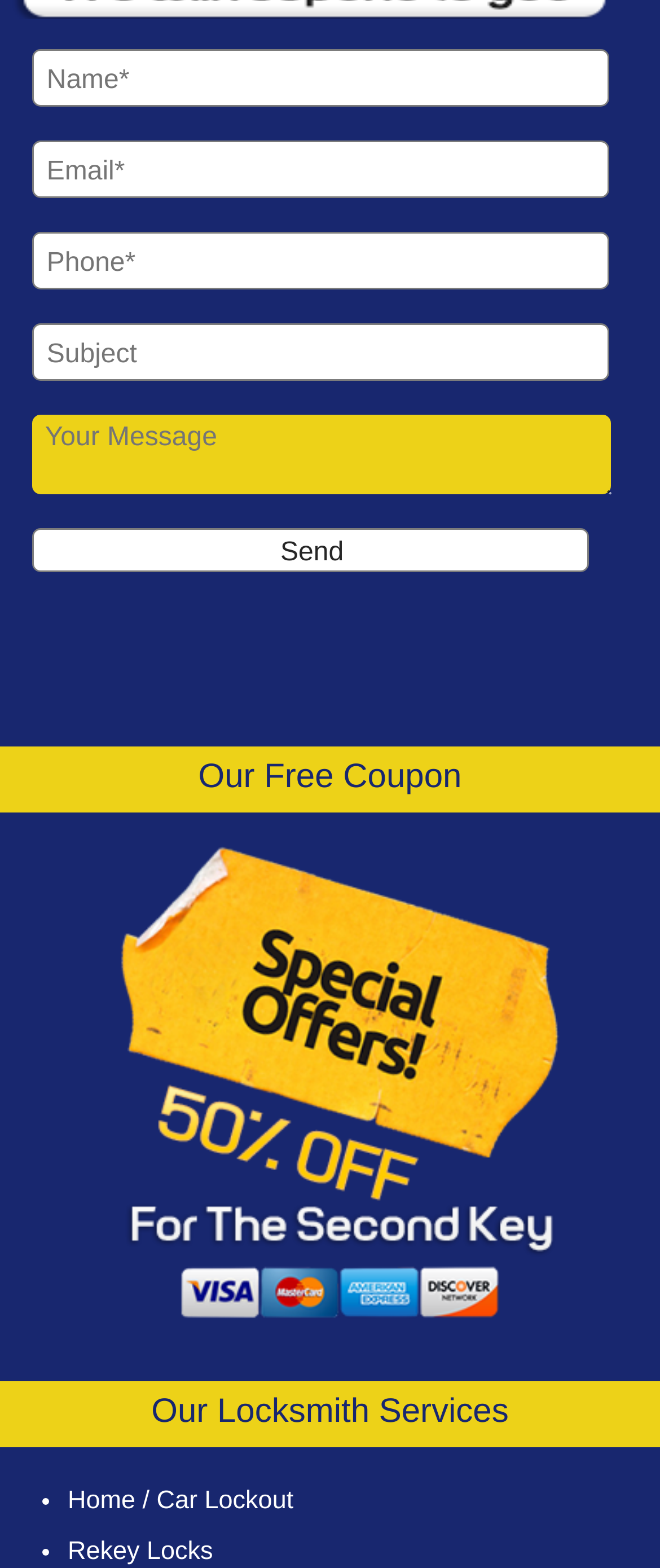What is the purpose of the textboxes at the top?
Provide a comprehensive and detailed answer to the question.

The textboxes at the top of the webpage are labeled as 'Name*', 'Email*', 'Phone*', 'Subject', and 'Your Message'. The required fields are 'Name*', 'Email*', and 'Phone*', which suggests that the user needs to input their contact information. The 'Subject' and 'Your Message' fields are optional, implying that the user can provide additional context or a message. The presence of a 'Send' button below these textboxes further supports the idea that the user is expected to input their contact information.